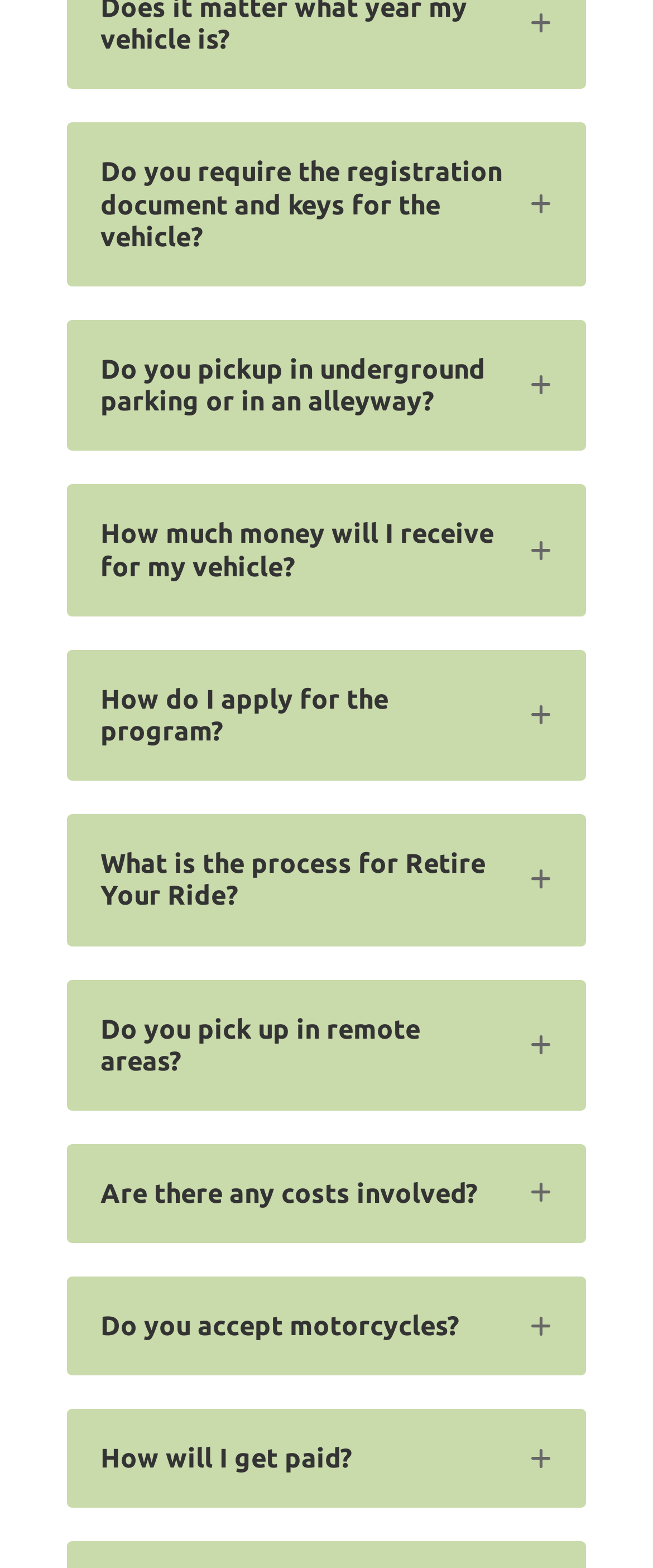Identify the bounding box coordinates of the section that should be clicked to achieve the task described: "Read the FTC Disclosure".

None